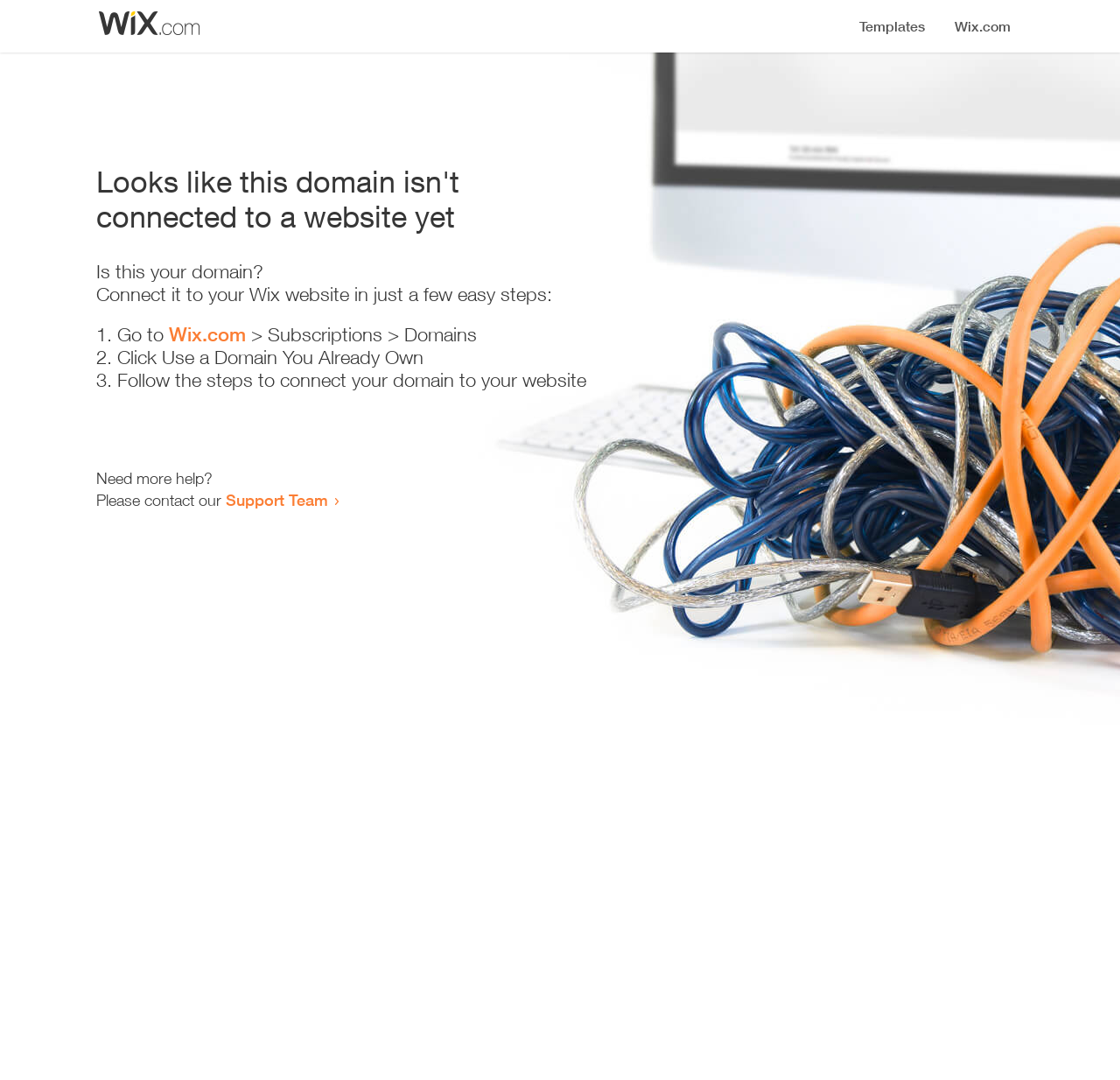Find and generate the main title of the webpage.

Looks like this domain isn't
connected to a website yet